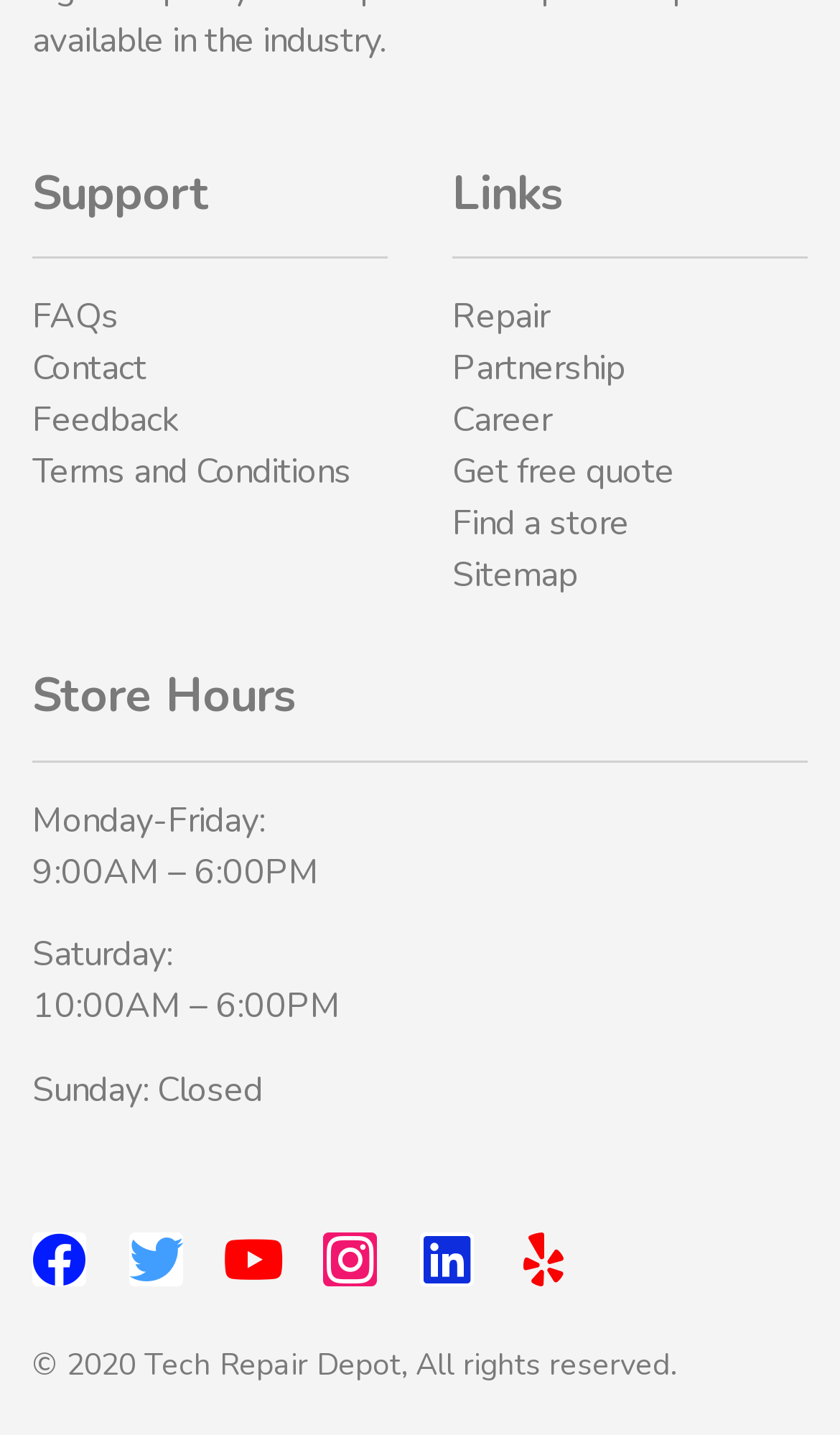Identify the bounding box coordinates of the clickable region required to complete the instruction: "Find a store". The coordinates should be given as four float numbers within the range of 0 and 1, i.e., [left, top, right, bottom].

[0.538, 0.347, 0.962, 0.383]